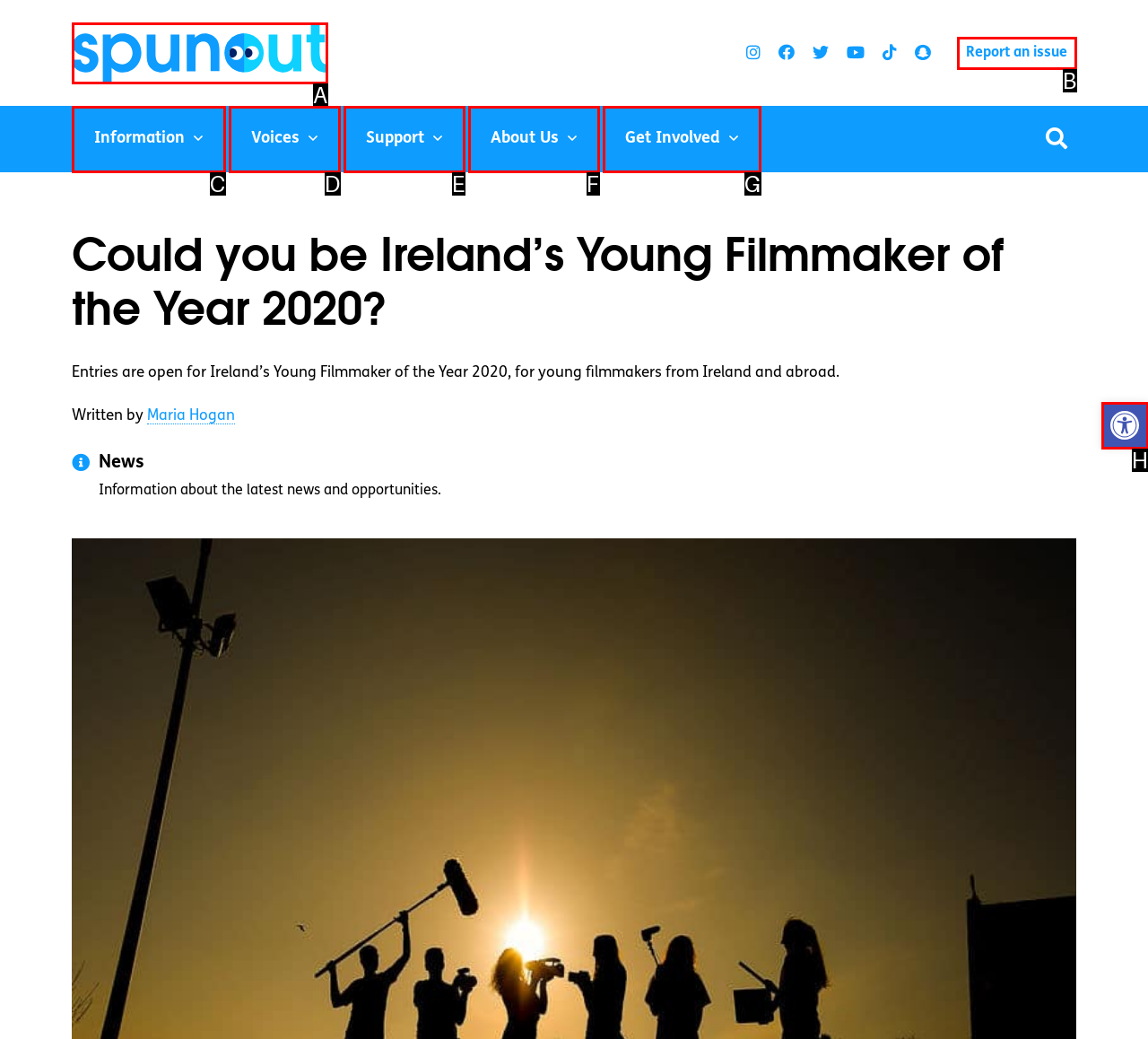Which UI element matches this description: Get Involved?
Reply with the letter of the correct option directly.

G